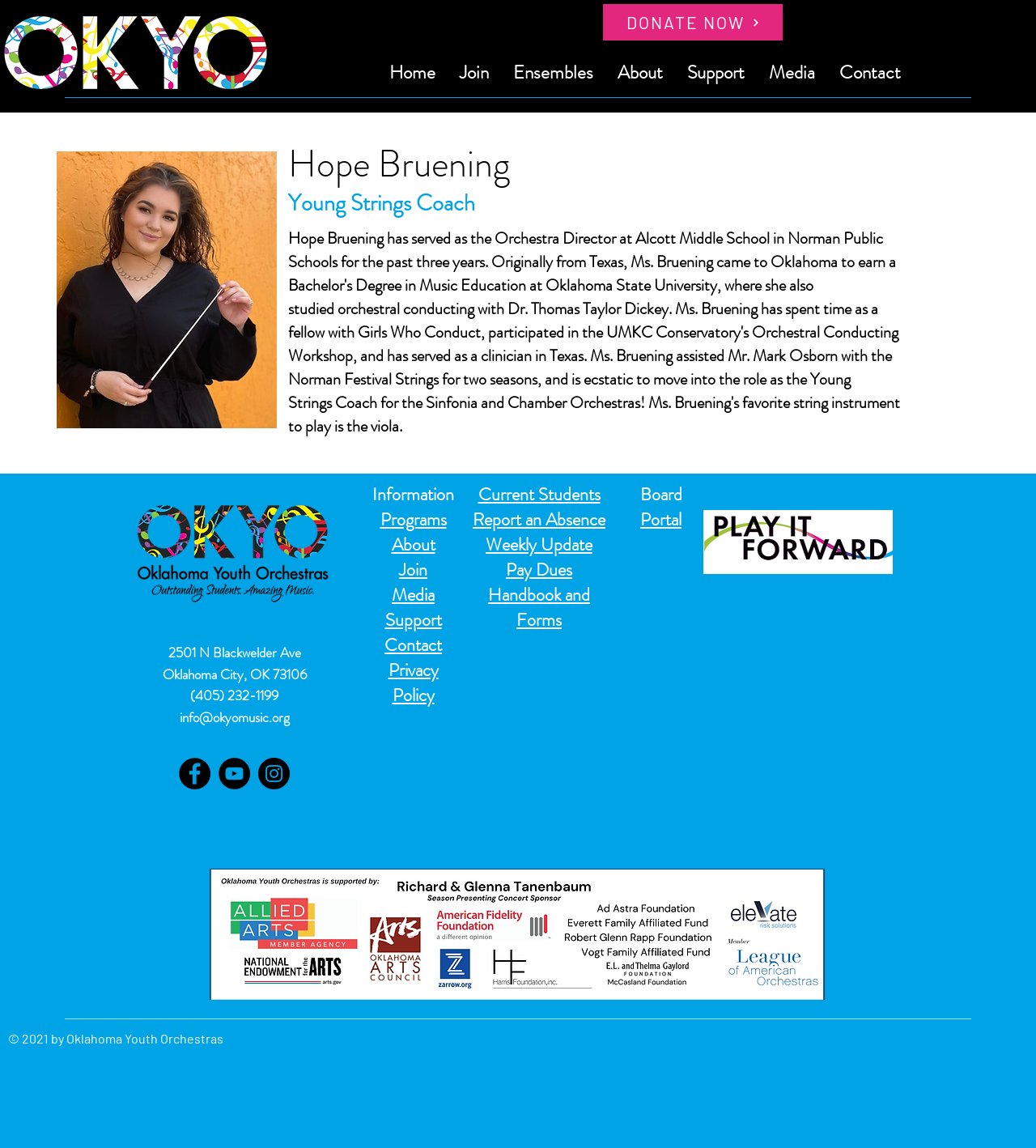What is the phone number of Oklahoma Youth Orchestras?
Answer the question with as much detail as possible.

I found the answer by looking at the footer section of the webpage, where I saw a static text element with the phone number.